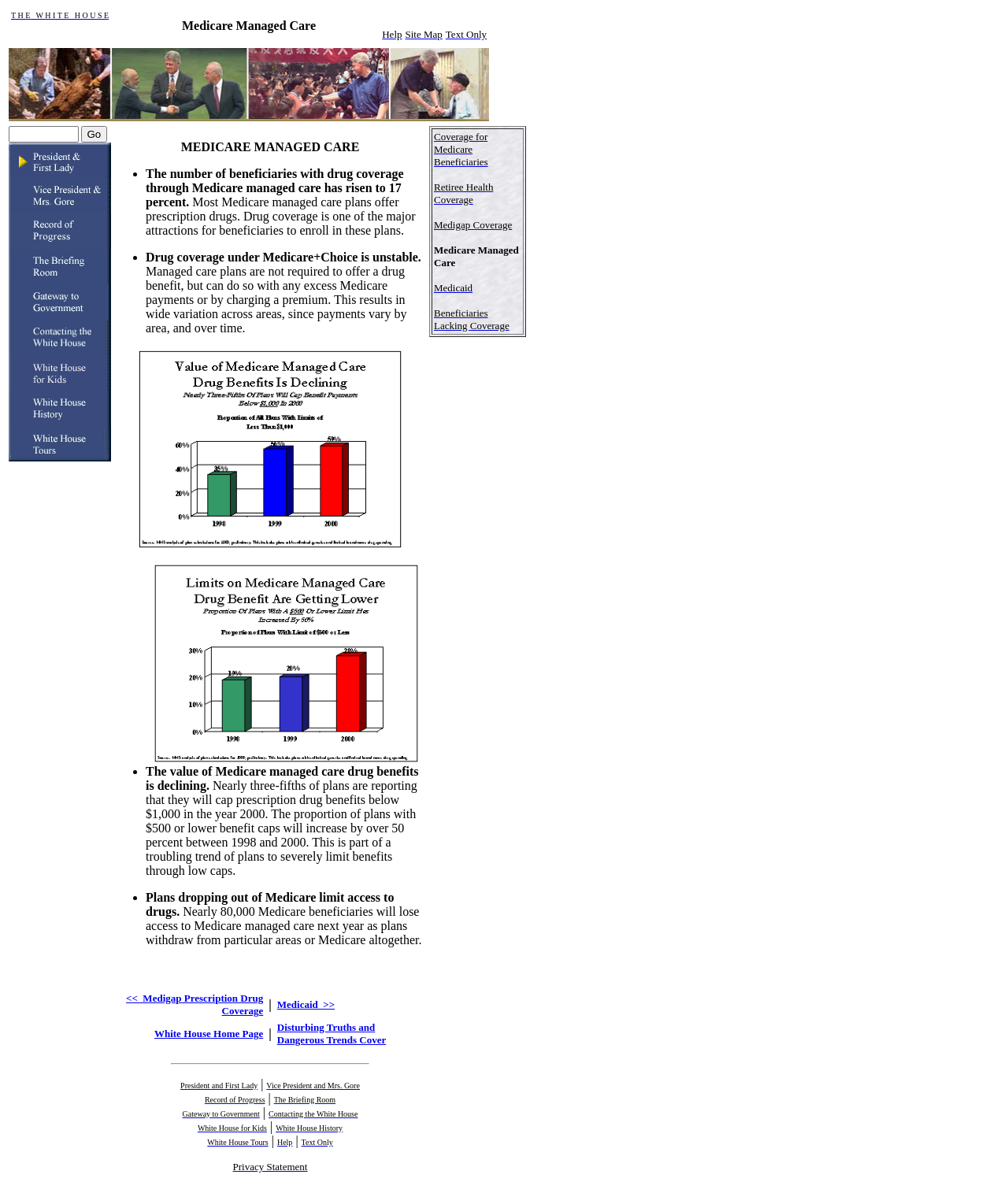Please identify the bounding box coordinates of the element that needs to be clicked to execute the following command: "Click the 'Go' button". Provide the bounding box using four float numbers between 0 and 1, formatted as [left, top, right, bottom].

[0.08, 0.107, 0.106, 0.121]